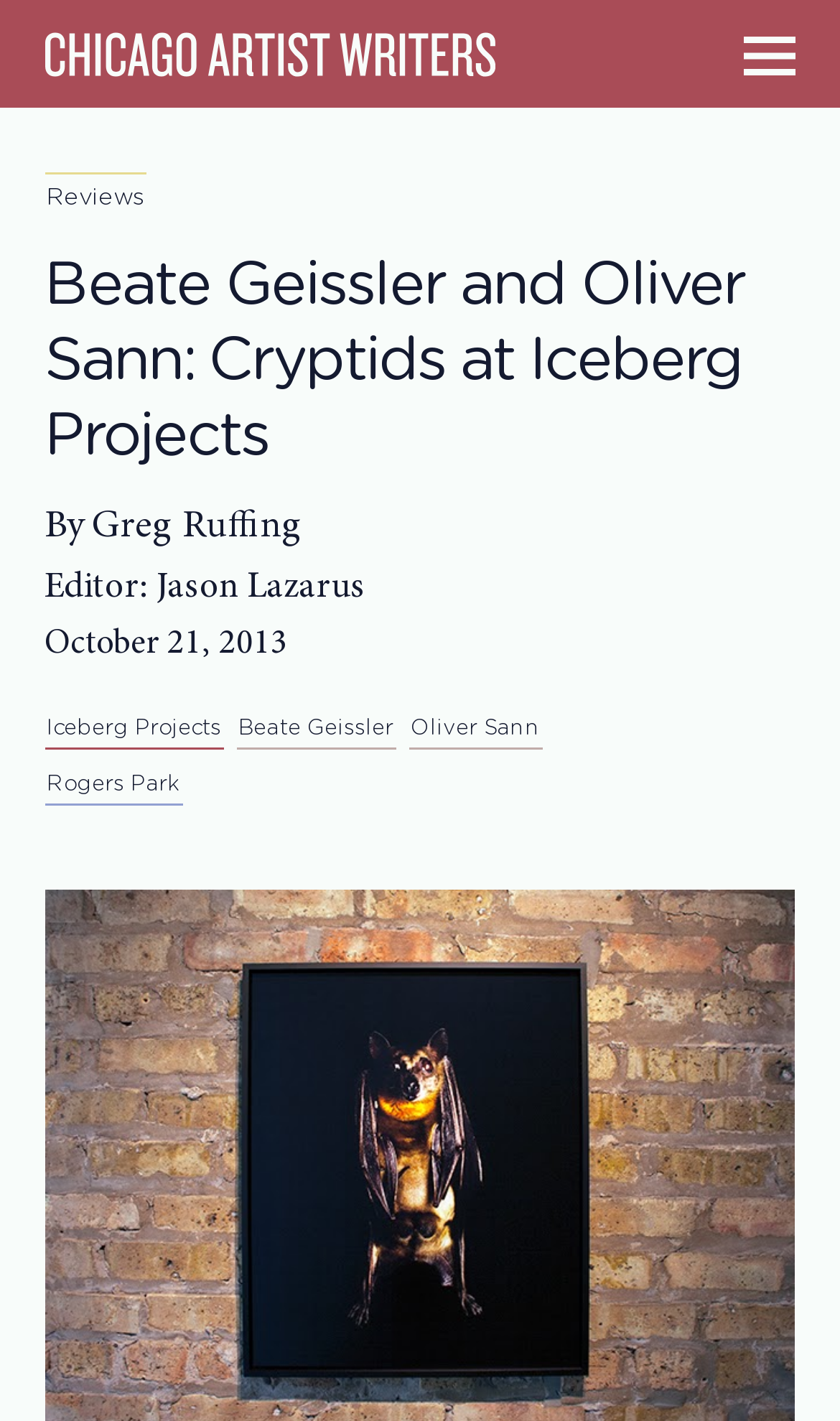What is the date of the article?
Please provide a single word or phrase as the answer based on the screenshot.

October 21, 2013